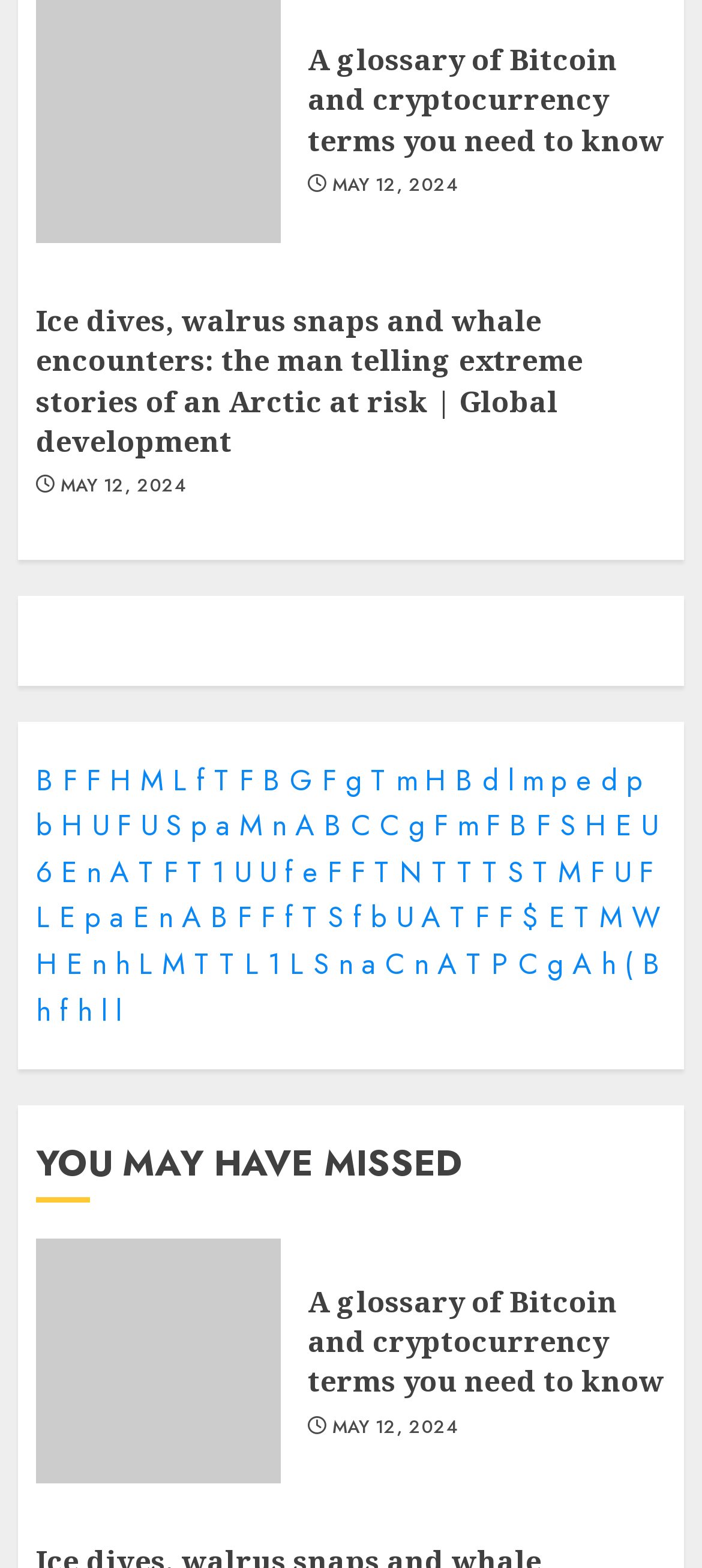Please identify the bounding box coordinates of the area I need to click to accomplish the following instruction: "Click on the link 'Ice dives, walrus snaps and whale encounters: the man telling extreme stories of an Arctic at risk | Global development'".

[0.051, 0.192, 0.831, 0.295]